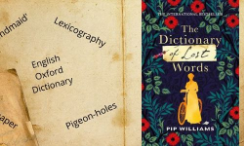What is the theme symbolized by the figure in a long dress?
Please answer the question with as much detail and depth as you can.

According to the caption, the figure in a long dress on the book cover symbolizes the themes of language and history explored within the narrative, indicating that the book delves into the connection between language and historical context.